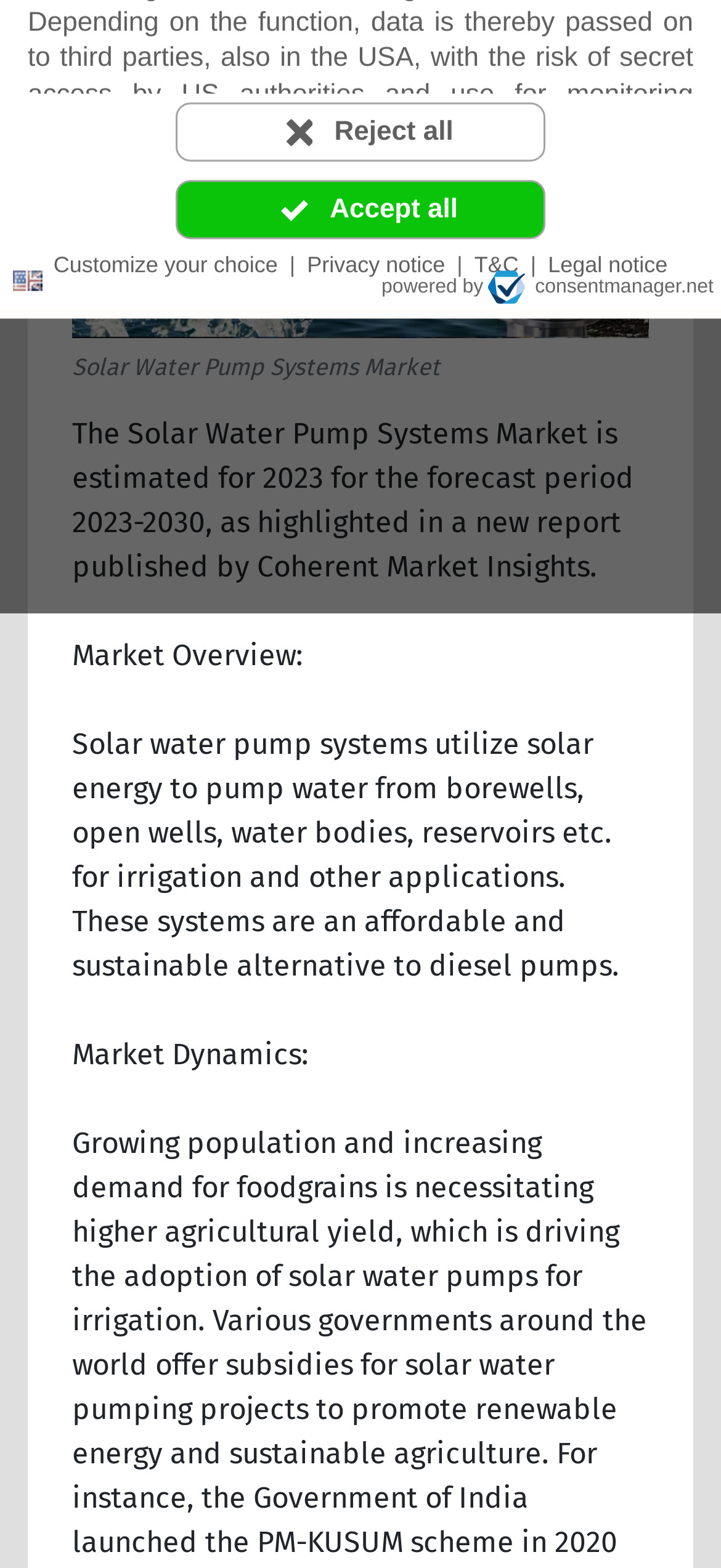Locate the bounding box of the UI element defined by this description: "Legal notice". The coordinates should be given as four float numbers between 0 and 1, formatted as [left, top, right, bottom].

[0.752, 0.132, 0.934, 0.153]